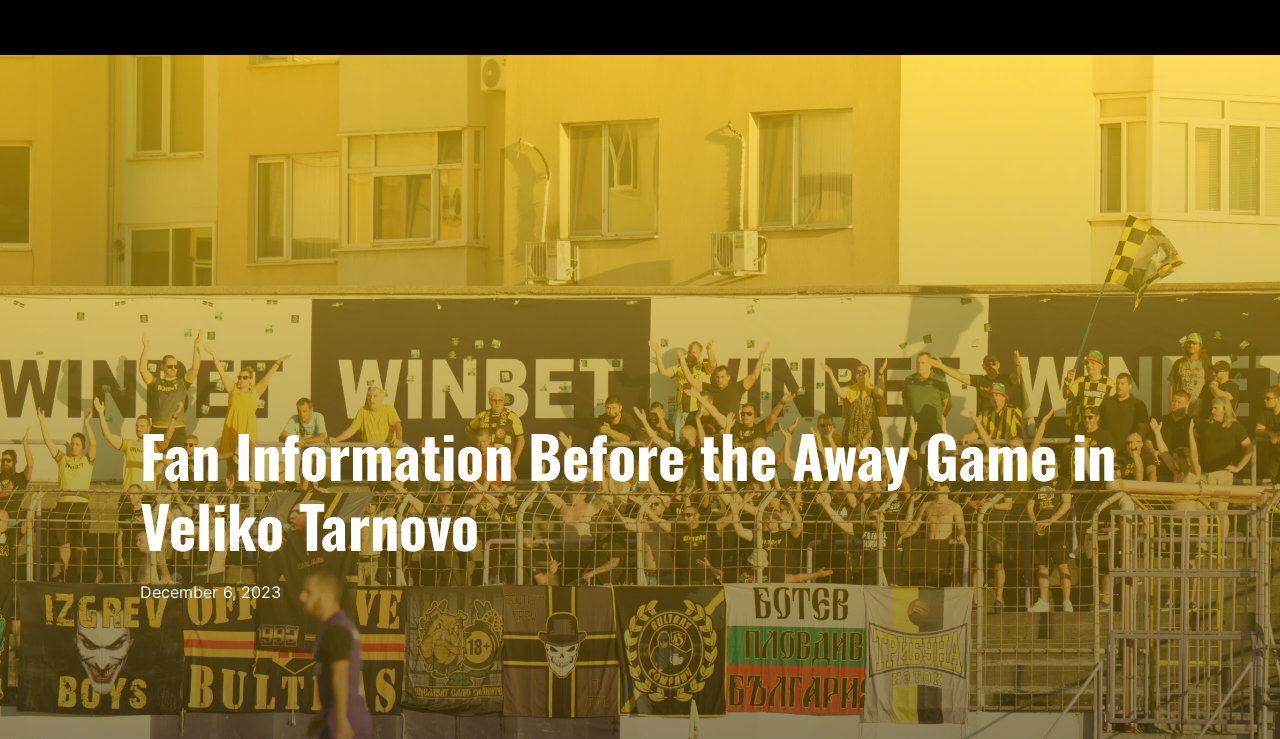Please identify the bounding box coordinates of the clickable area that will allow you to execute the instruction: "search for something".

[0.872, 0.01, 0.9, 0.059]